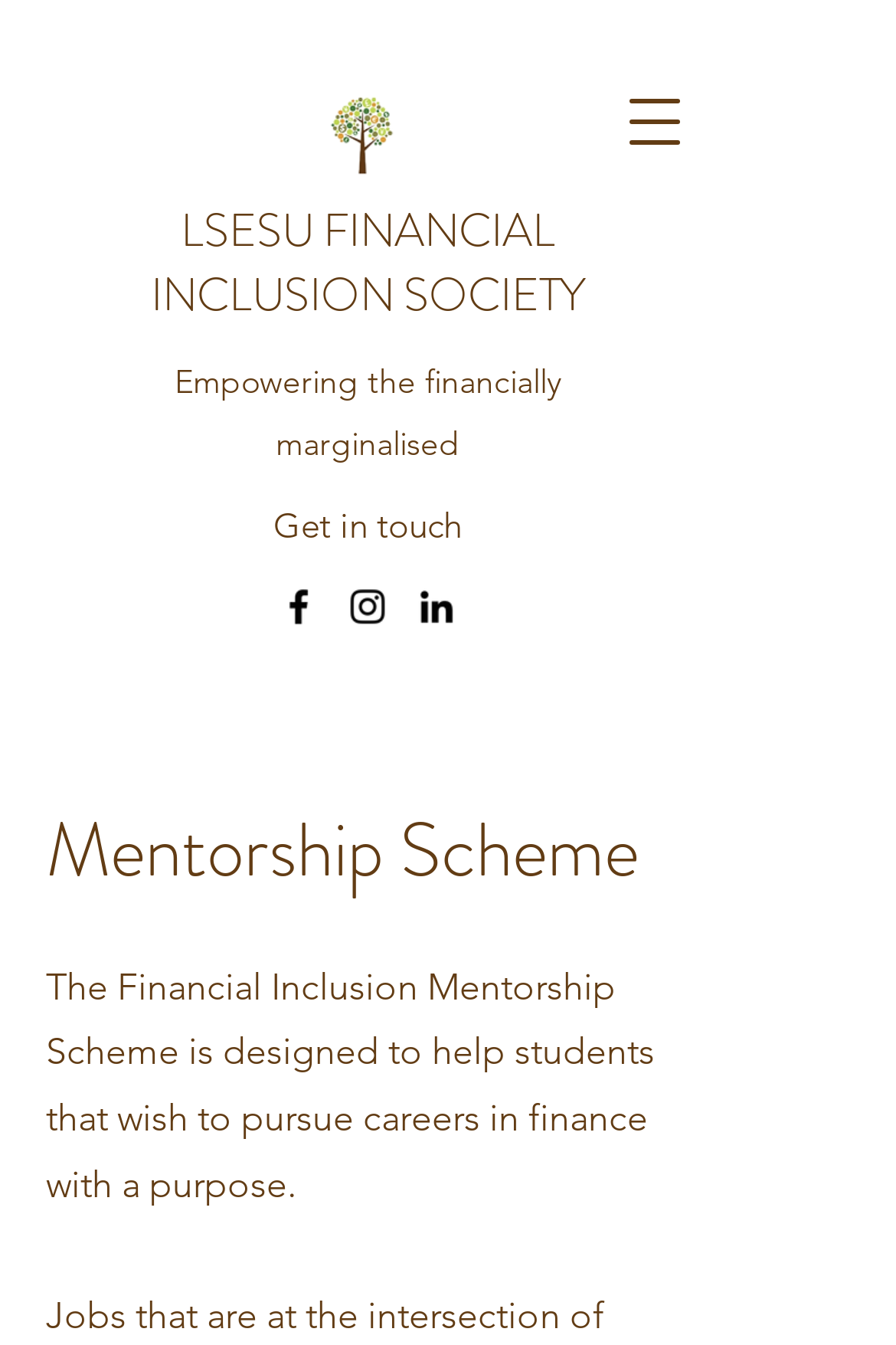What is the theme of the webpage?
Using the information from the image, answer the question thoroughly.

I inferred the theme by looking at the text elements on the webpage, which mention 'Financial Inclusion' and 'finance'. This suggests that the webpage is related to financial inclusion.